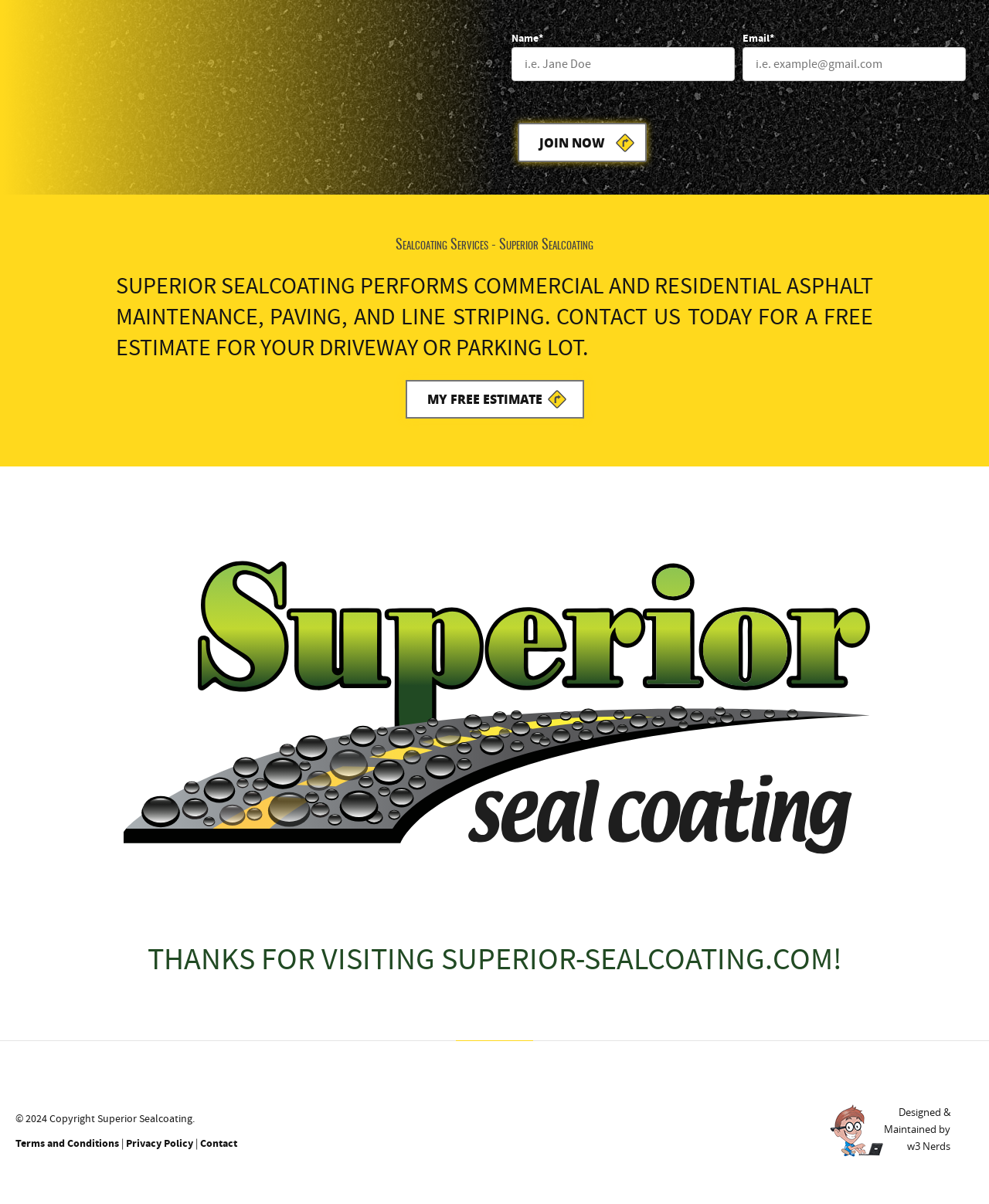Who designed and maintained the website?
Using the information from the image, provide a comprehensive answer to the question.

The static text 'Designed & Maintained by w3 Nerds' at the bottom of the webpage indicates that w3 Nerds designed and maintained the website.